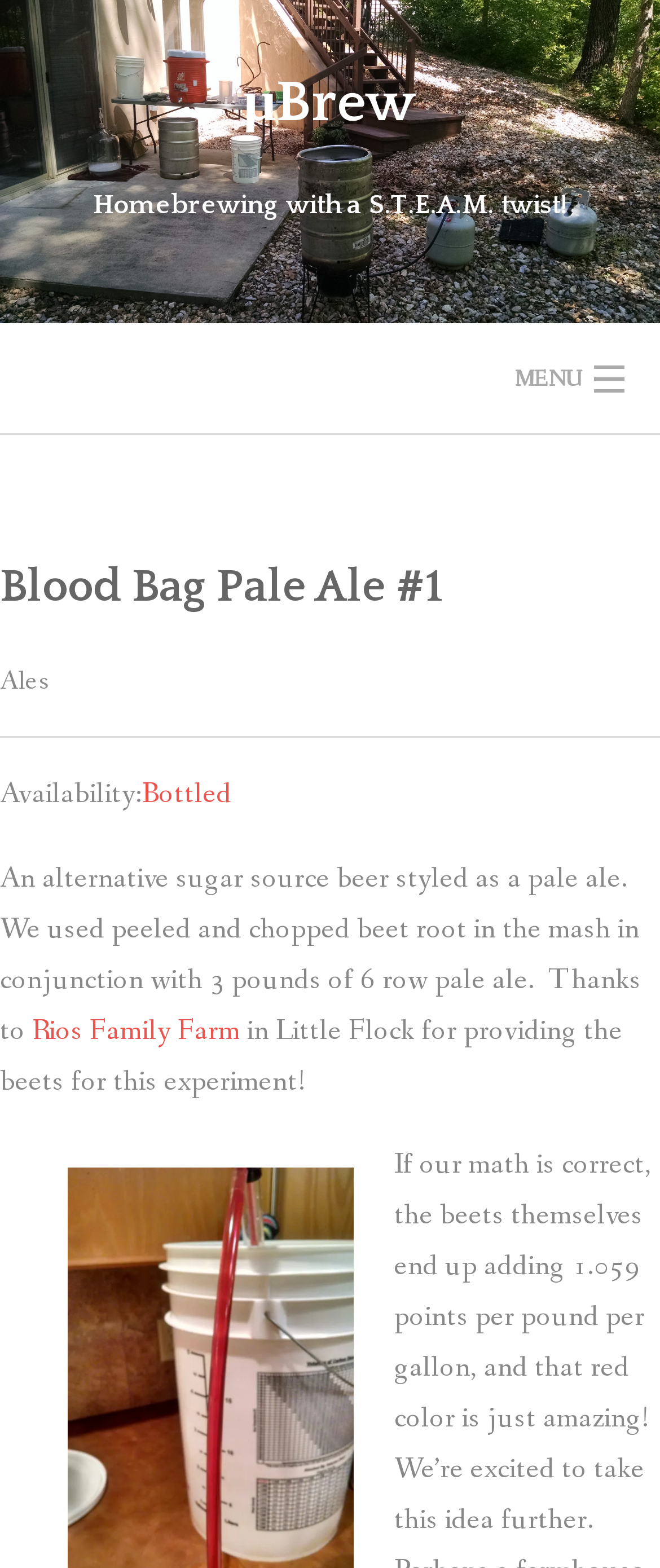Identify the bounding box of the HTML element described as: "Current Projects".

[0.0, 0.444, 1.0, 0.496]